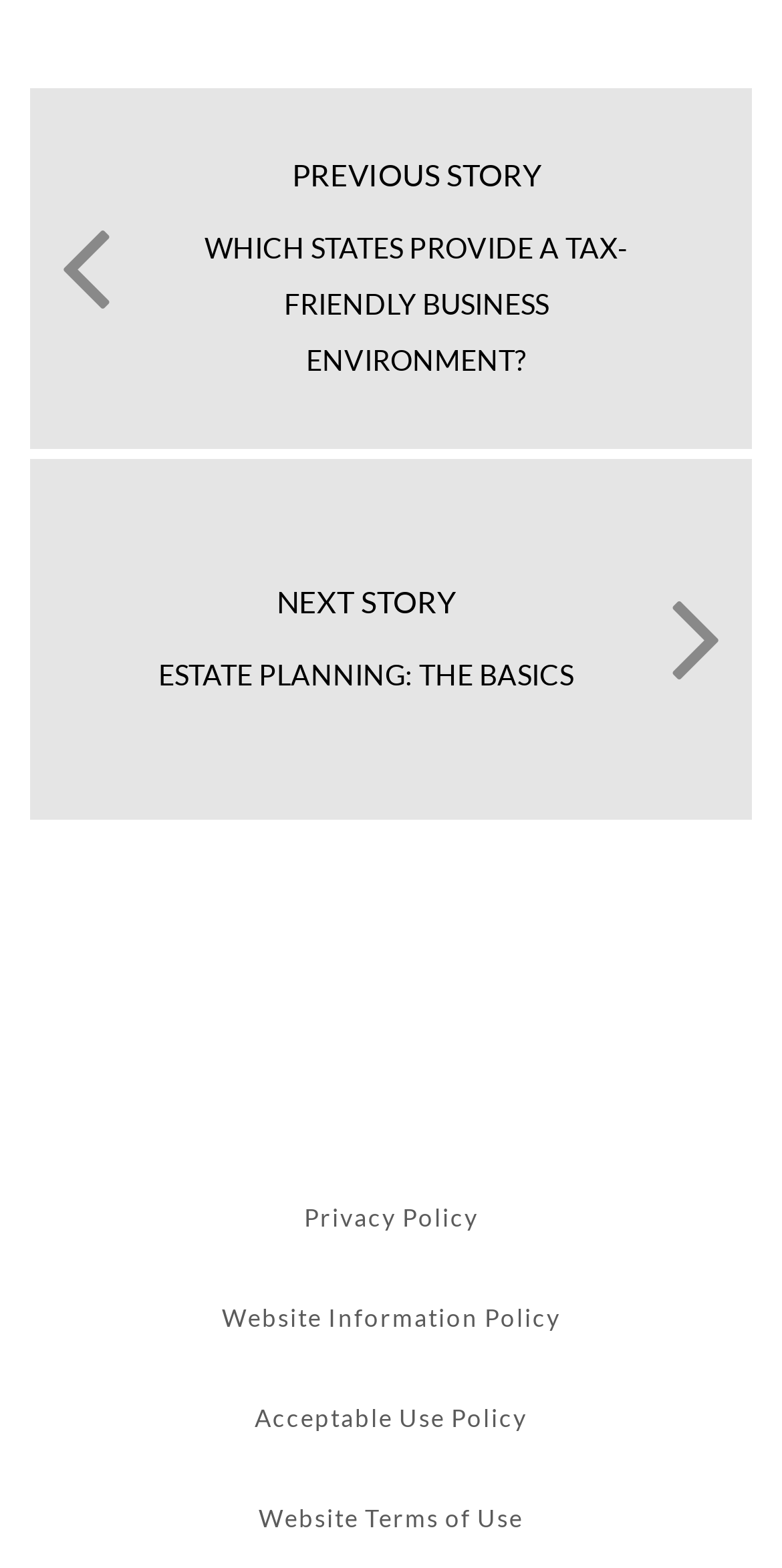Find the coordinates for the bounding box of the element with this description: "Privacy Policy".

[0.388, 0.745, 0.612, 0.809]